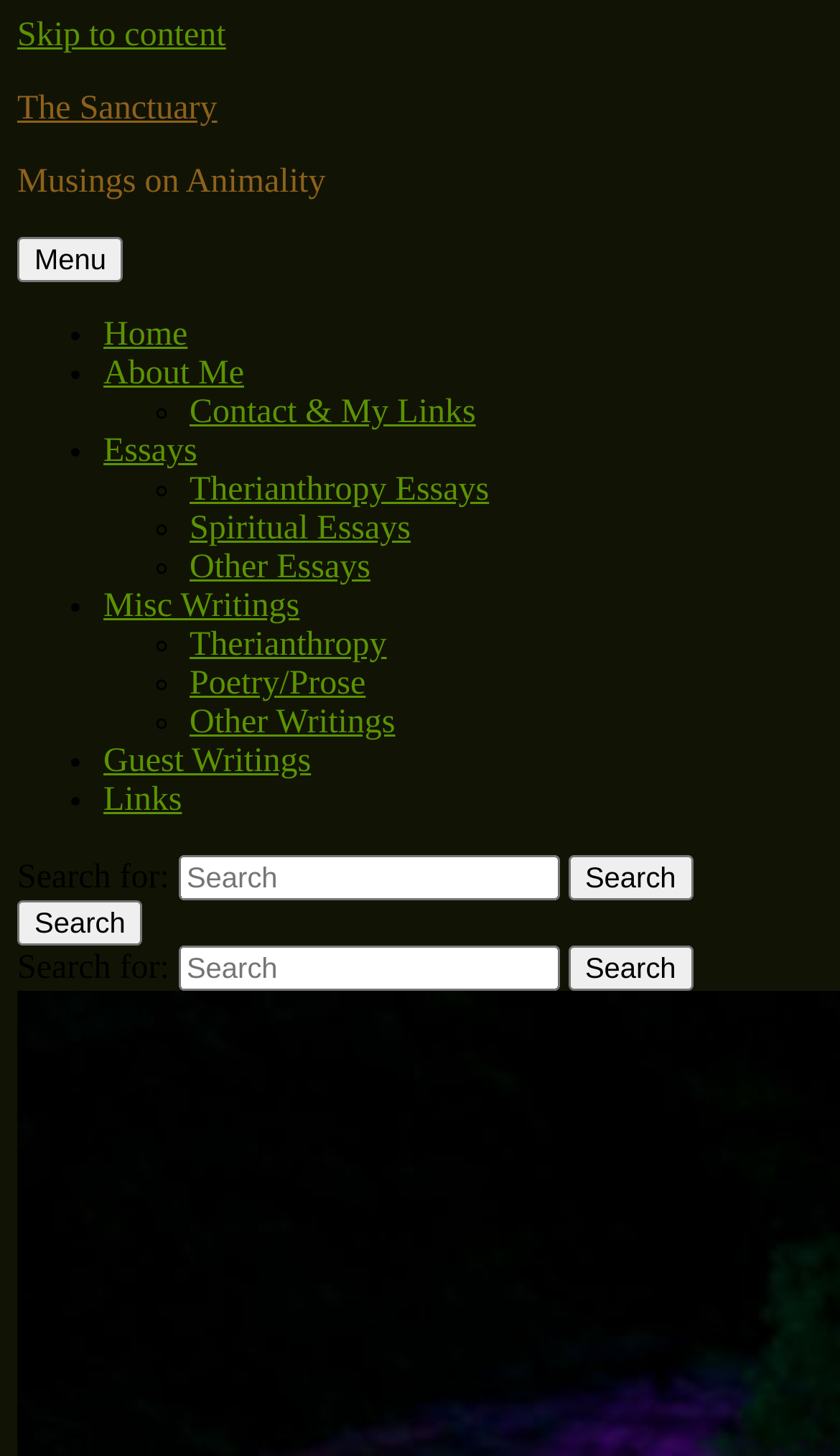Please identify the coordinates of the bounding box that should be clicked to fulfill this instruction: "Skip to content".

[0.021, 0.012, 0.269, 0.037]